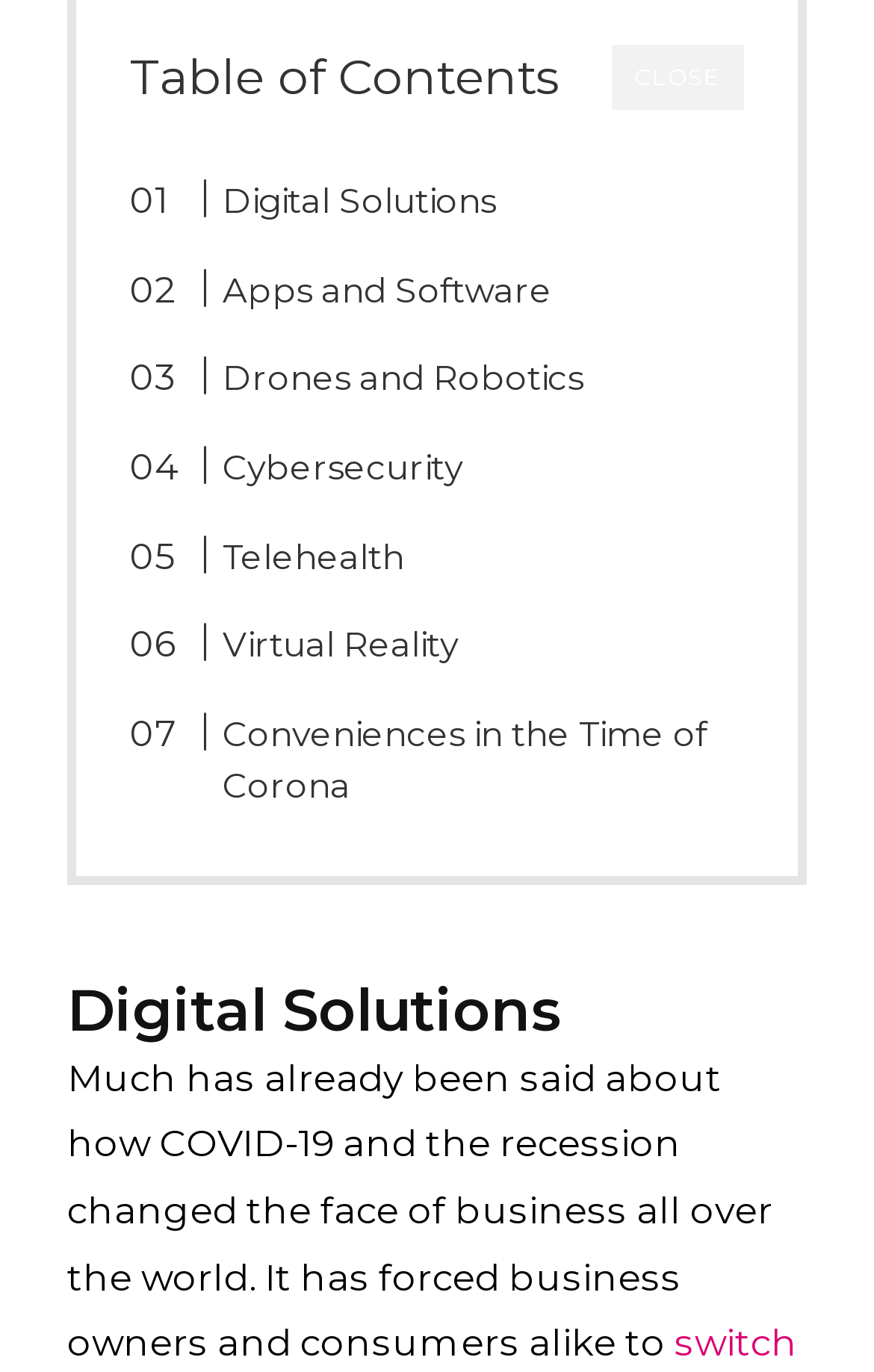What is the topic of the article?
Based on the screenshot, provide a one-word or short-phrase response.

COVID-19 and business